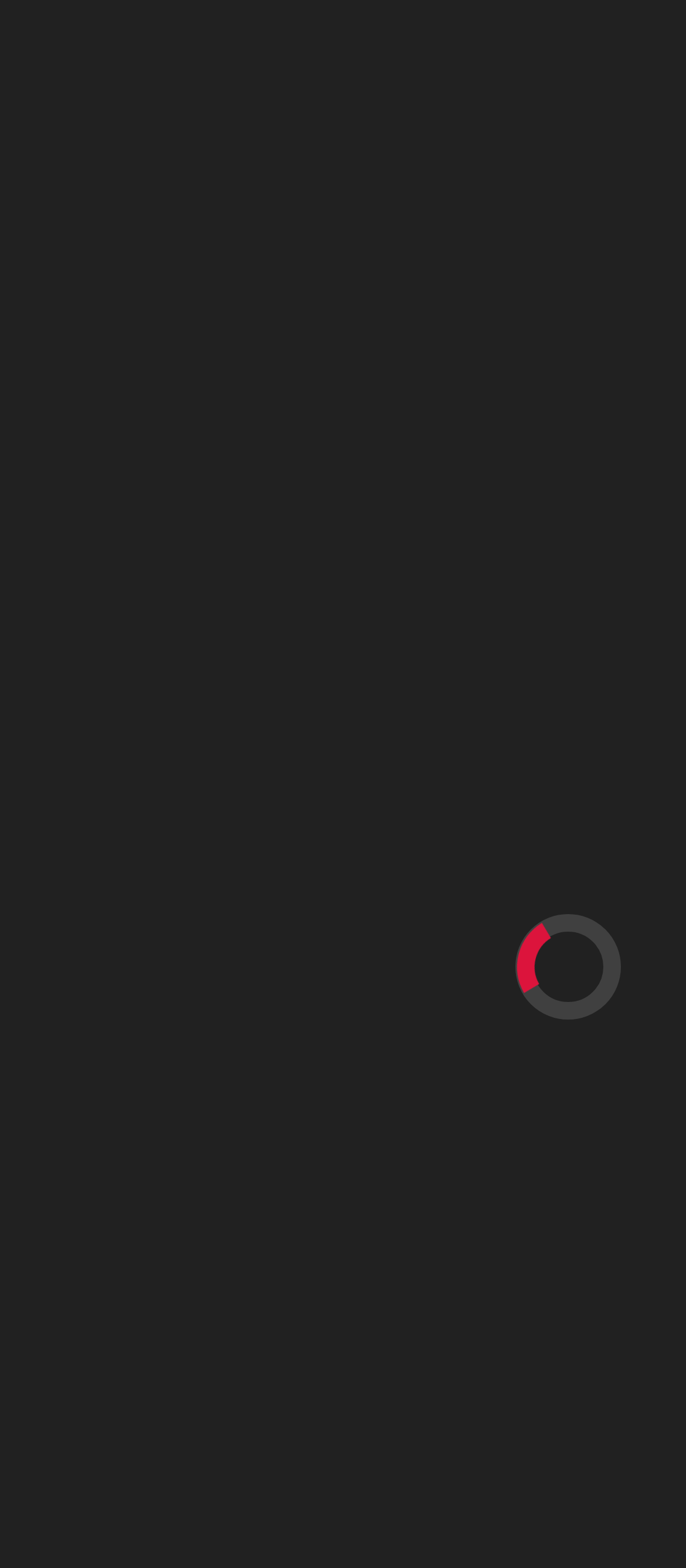Locate the UI element described by Primary Menu in the provided webpage screenshot. Return the bounding box coordinates in the format (top-left x, top-left y, bottom-right x, bottom-right y), ensuring all values are between 0 and 1.

[0.051, 0.372, 0.154, 0.428]